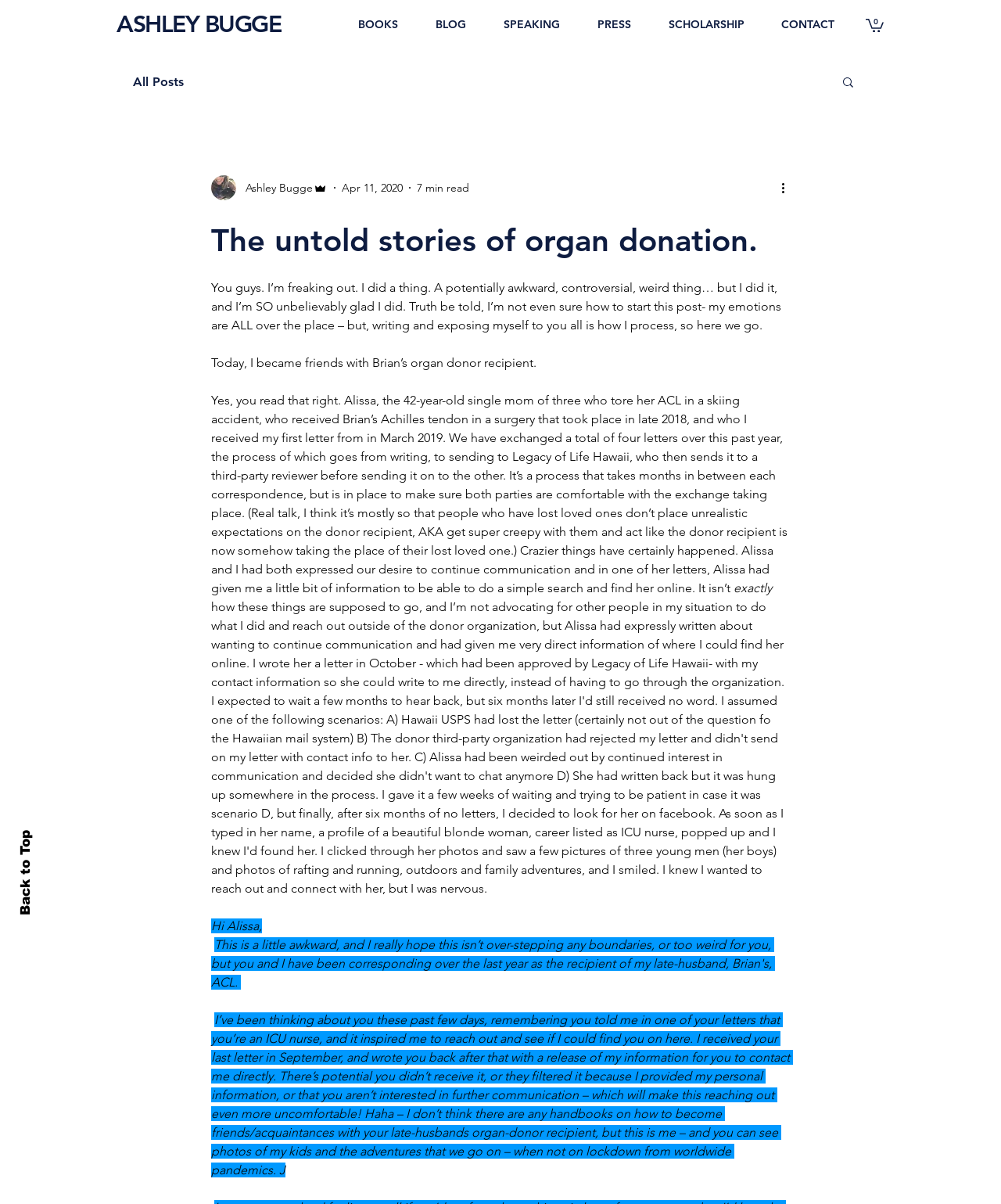What is the purpose of the 'Legacy of Life Hawaii' organization?
Refer to the image and provide a detailed answer to the question.

The purpose of the 'Legacy of Life Hawaii' organization can be inferred from the text in the blog post, which mentions that they facilitate the exchange of letters between organ donors and recipients, ensuring that both parties are comfortable with the exchange.